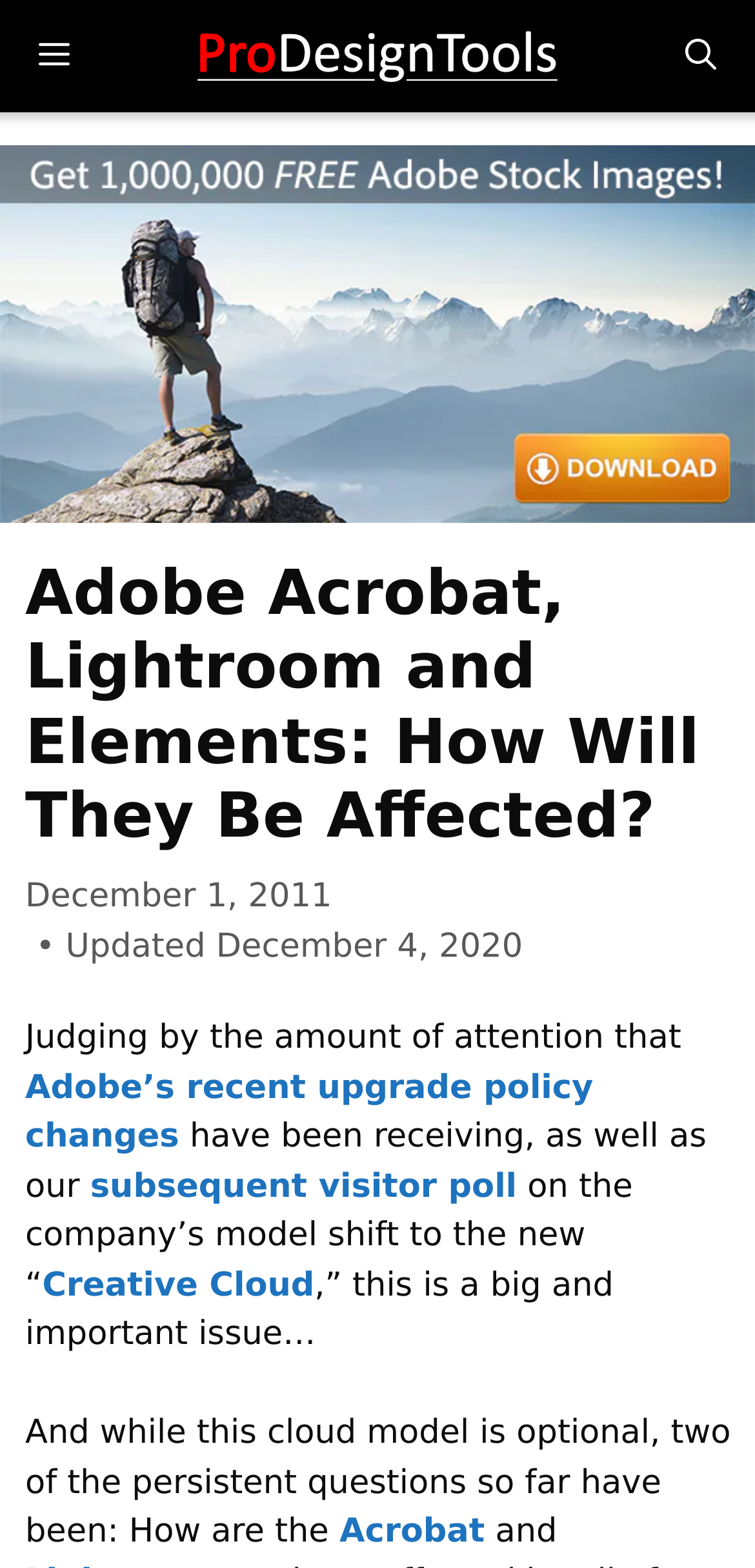How many images are on the webpage?
Observe the image and answer the question with a one-word or short phrase response.

2